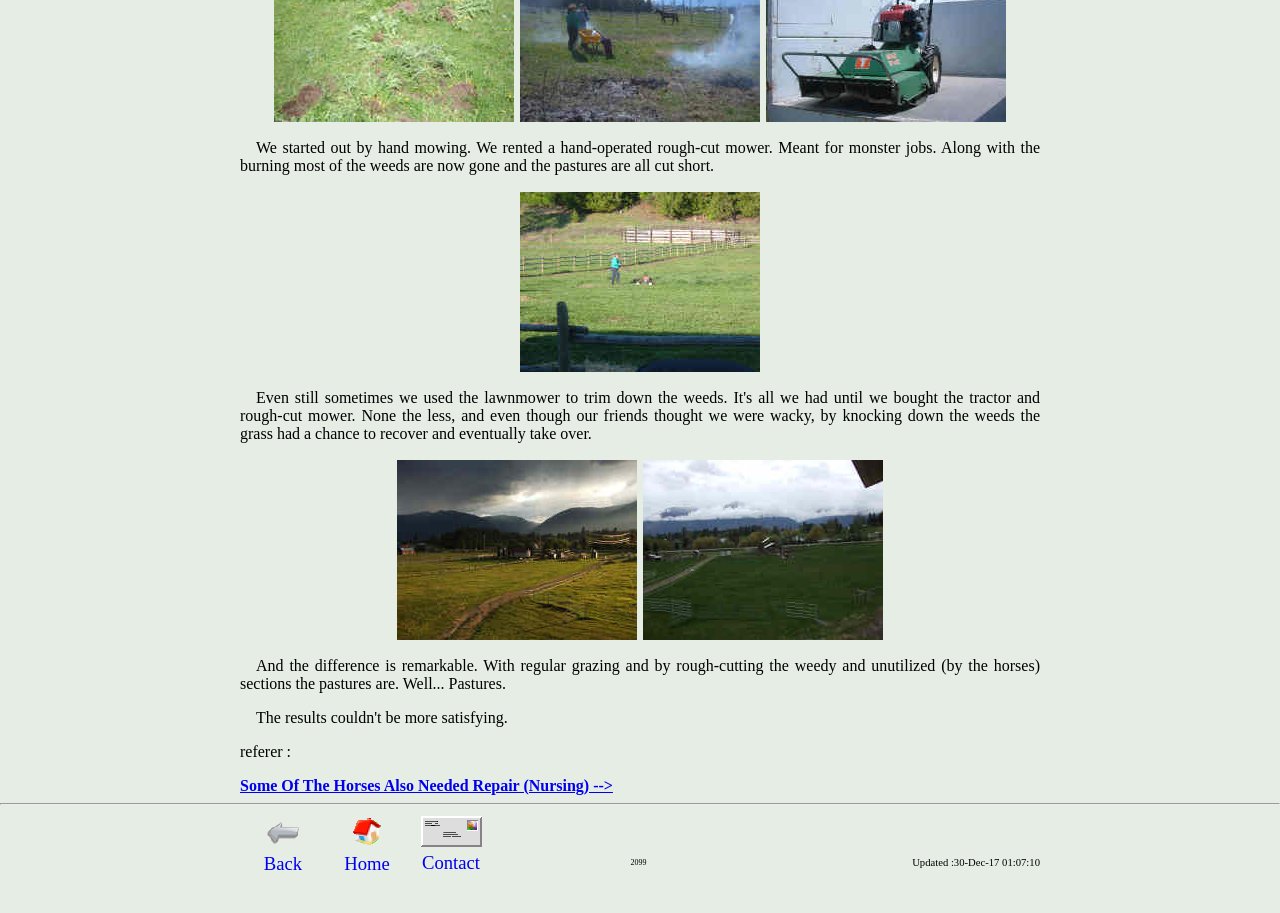Provide the bounding box coordinates in the format (top-left x, top-left y, bottom-right x, bottom-right y). All values are floating point numbers between 0 and 1. Determine the bounding box coordinate of the UI element described as: alt="Rescuing the pastures"

[0.309, 0.591, 0.498, 0.61]